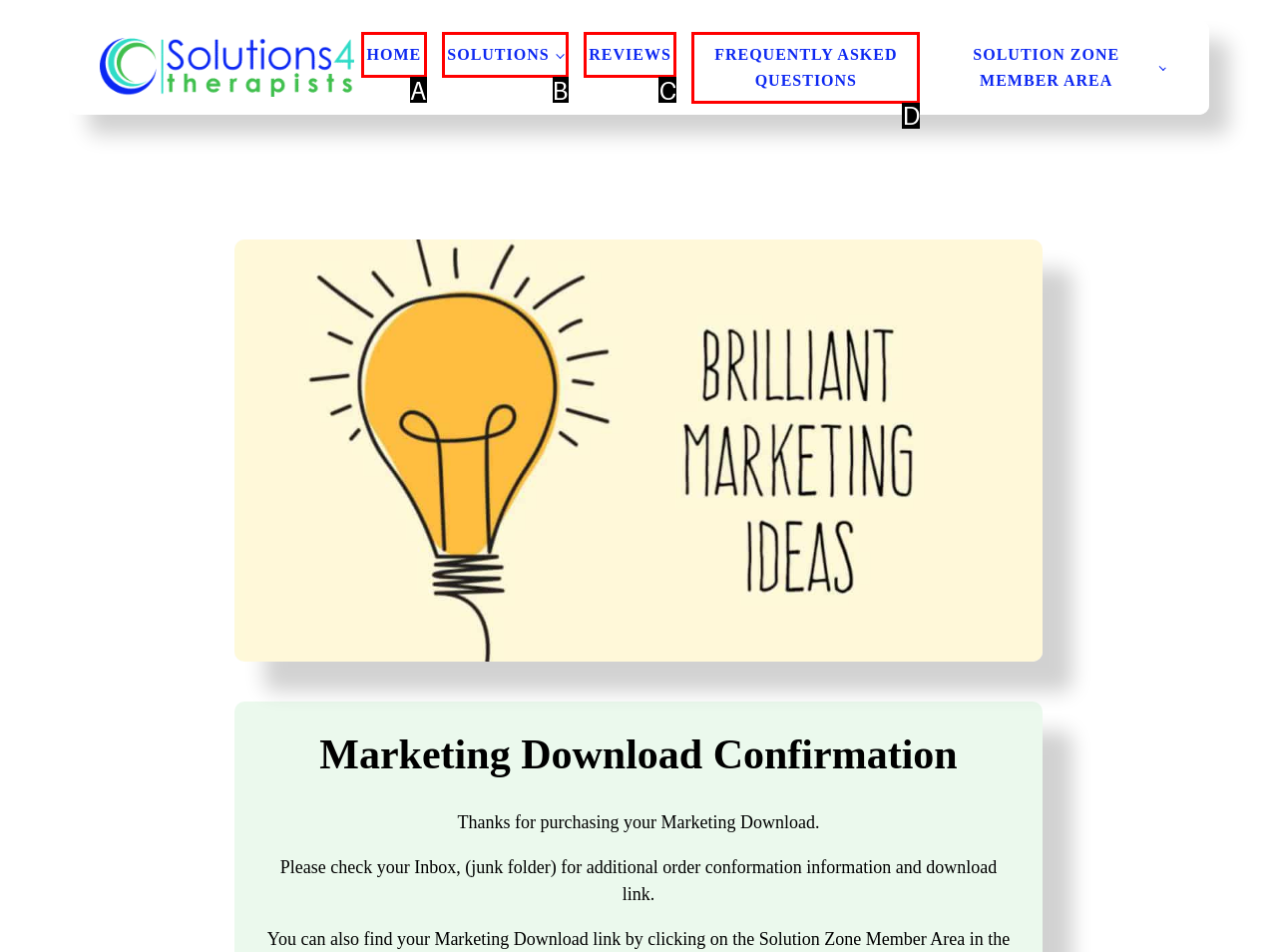Find the option that matches this description: Frequently Asked Questions
Provide the matching option's letter directly.

D